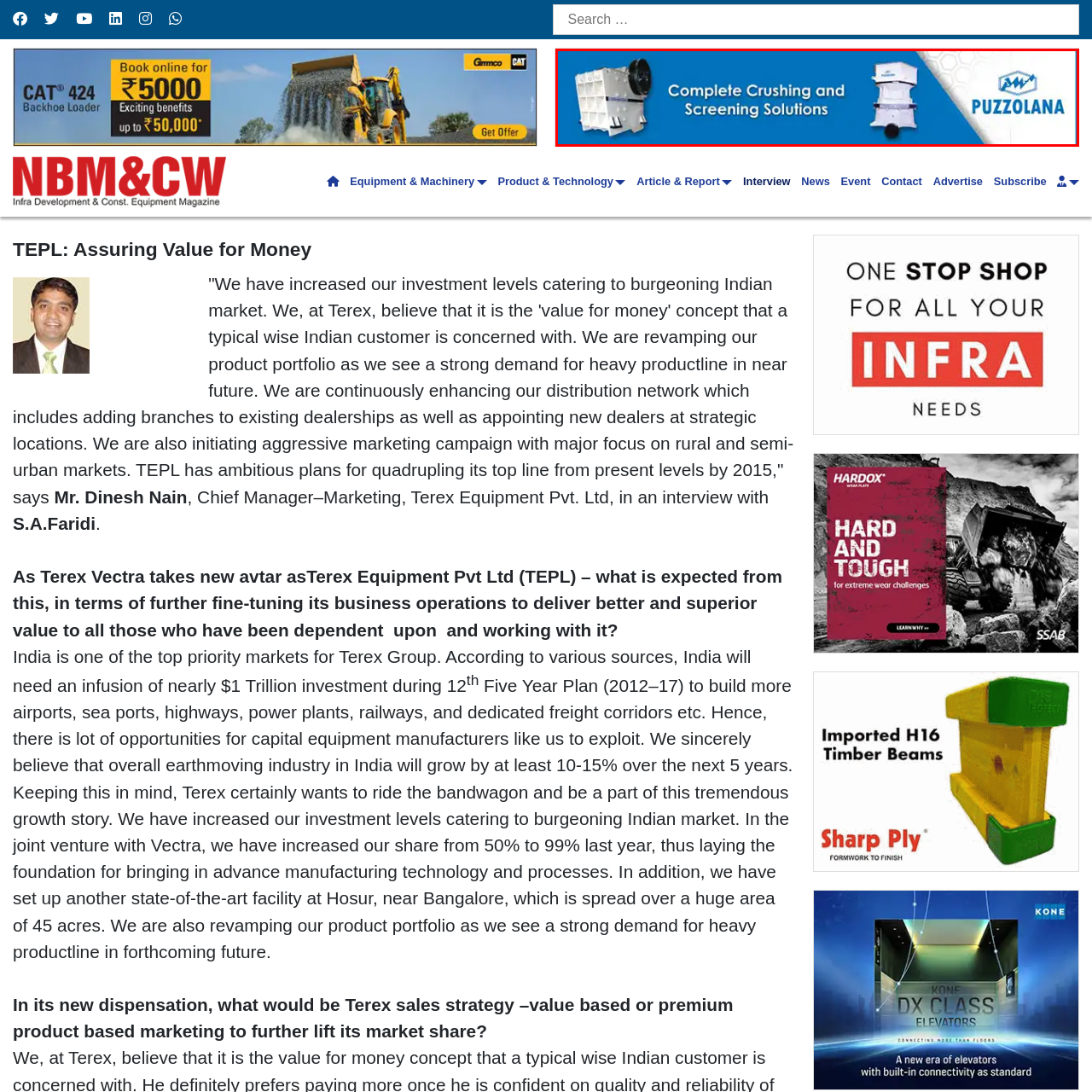Inspect the image surrounded by the red border and give a one-word or phrase answer to the question:
How many pieces of equipment are illustrated in the image?

two